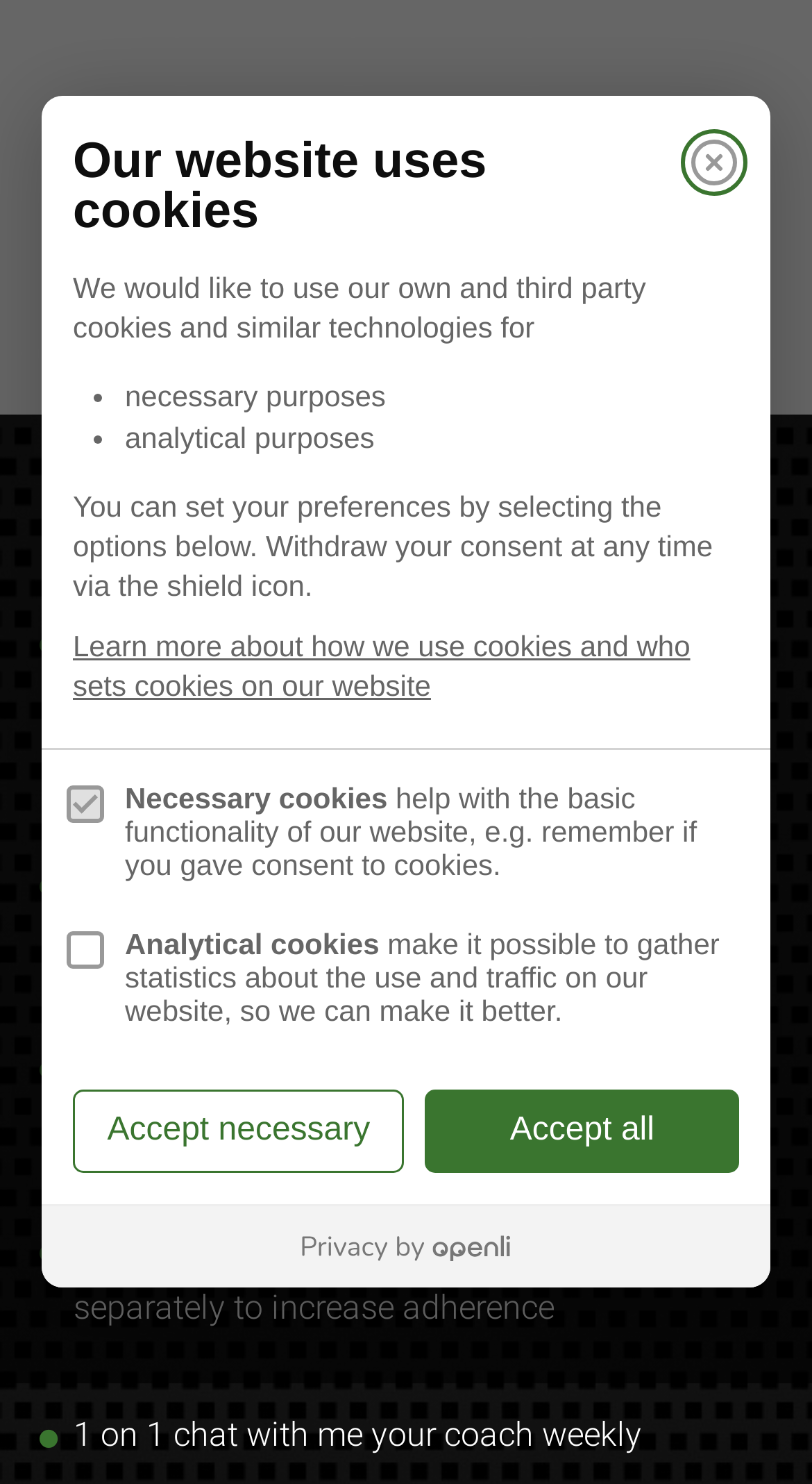Locate the bounding box coordinates for the element described below: "title="Privacy by Openli"". The coordinates must be four float values between 0 and 1, formatted as [left, top, right, bottom].

[0.051, 0.813, 0.949, 0.868]